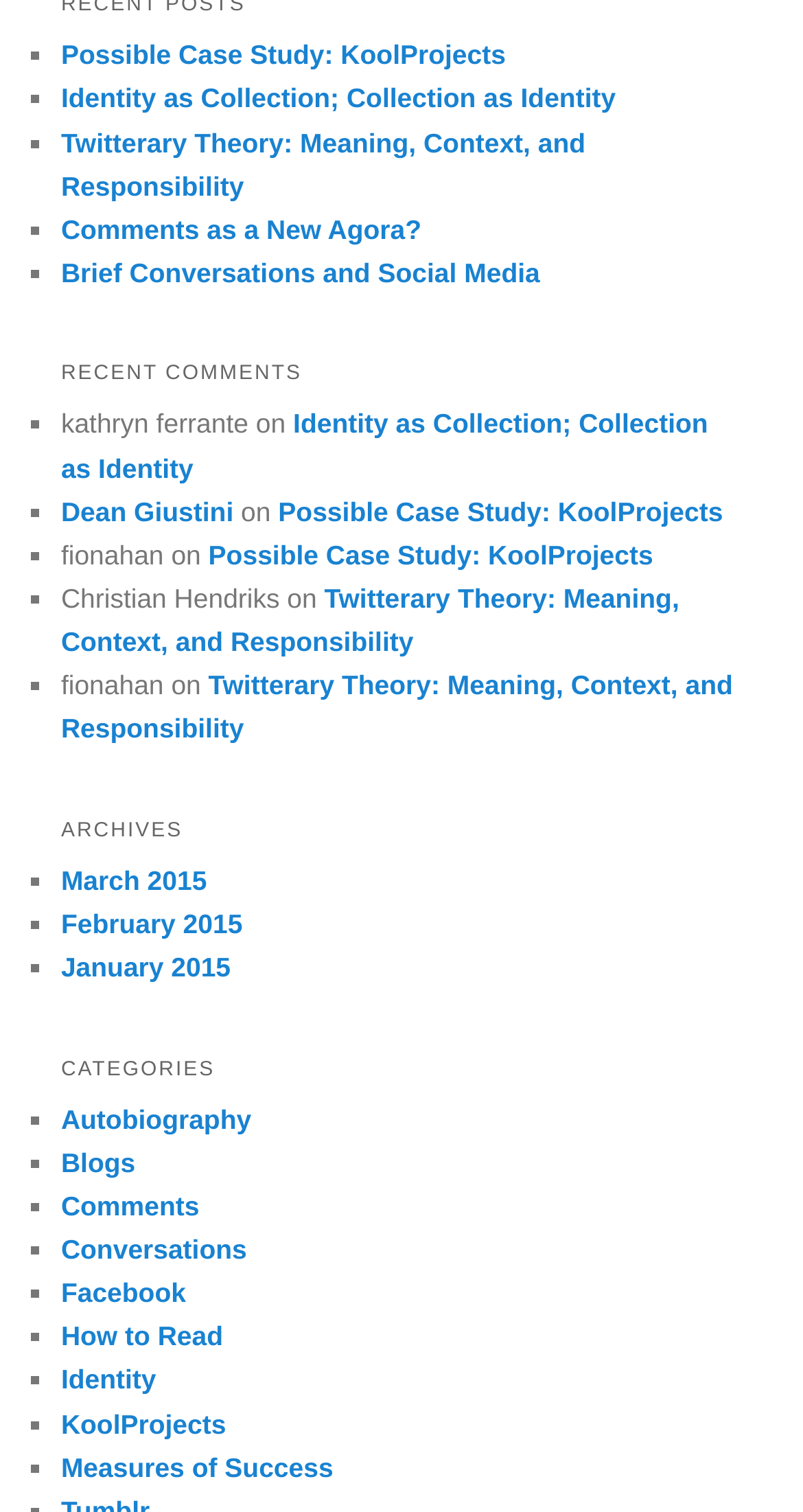Pinpoint the bounding box coordinates of the element you need to click to execute the following instruction: "Browse archives from March 2015". The bounding box should be represented by four float numbers between 0 and 1, in the format [left, top, right, bottom].

[0.076, 0.572, 0.258, 0.592]